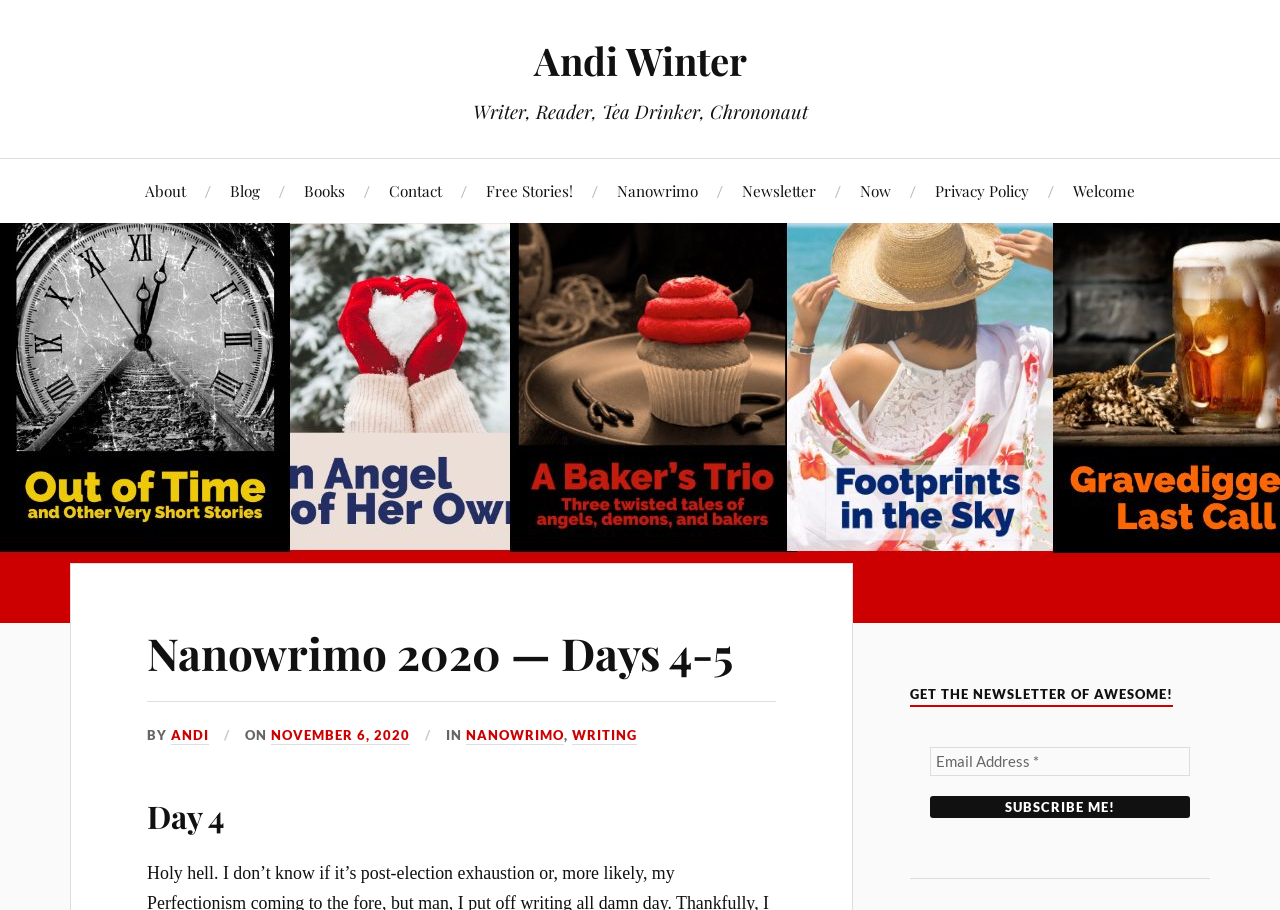Answer the question with a single word or phrase: 
What is the purpose of the textbox?

To enter email address